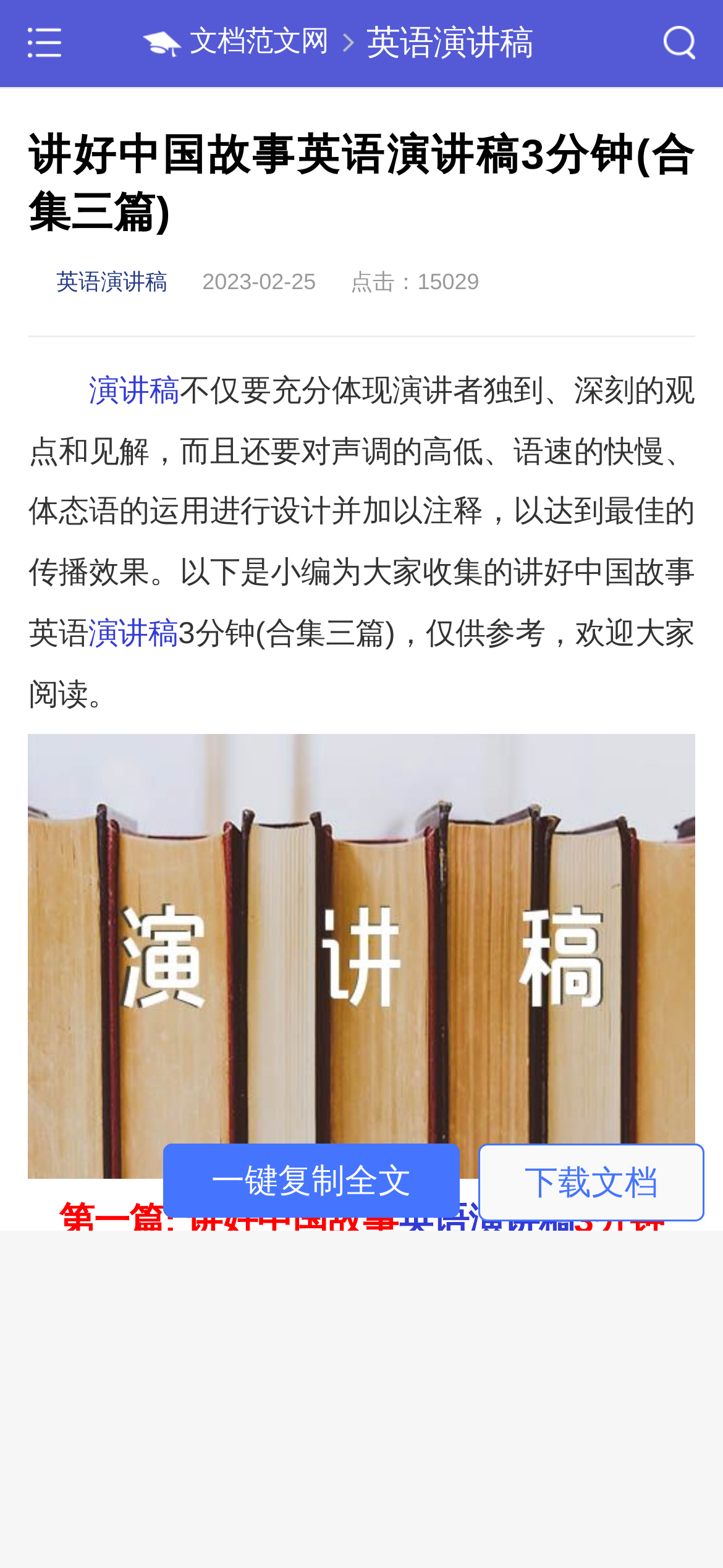How many links are there on this webpage?
From the screenshot, provide a brief answer in one word or phrase.

9